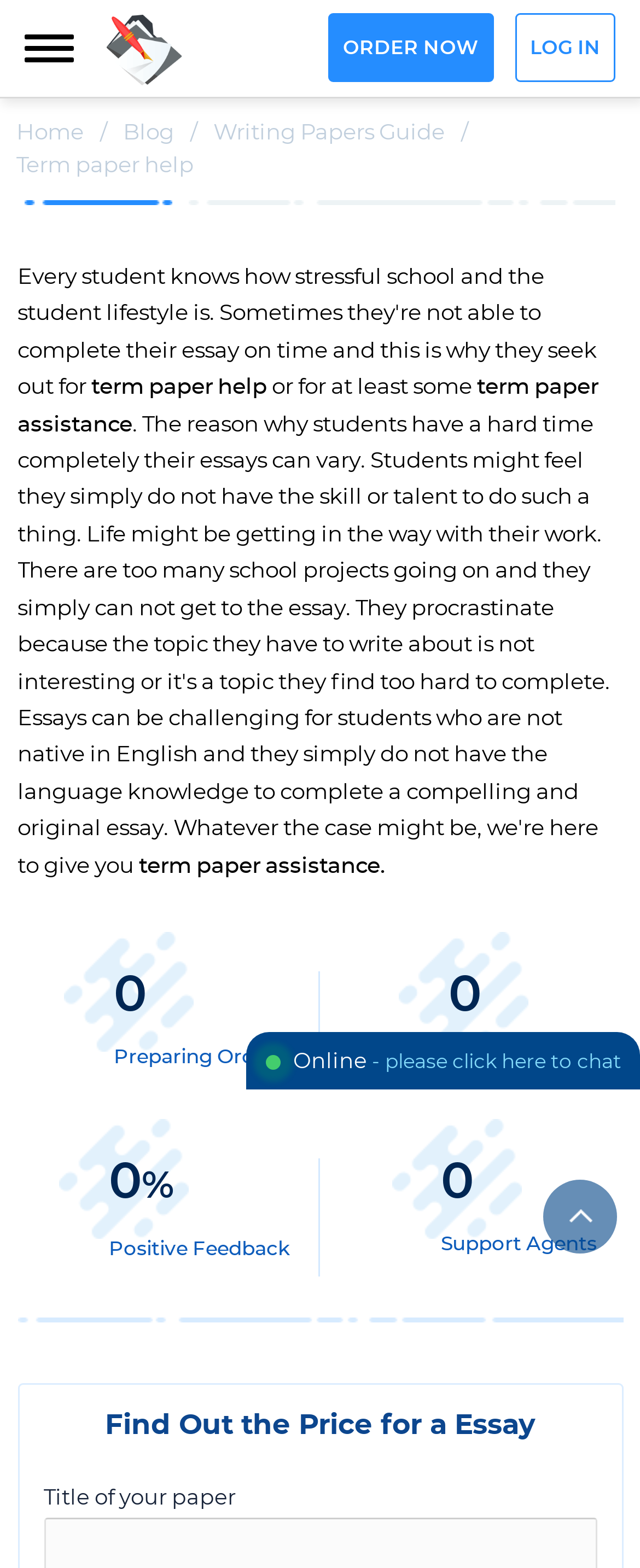Point out the bounding box coordinates of the section to click in order to follow this instruction: "Login to the system".

[0.805, 0.008, 0.962, 0.052]